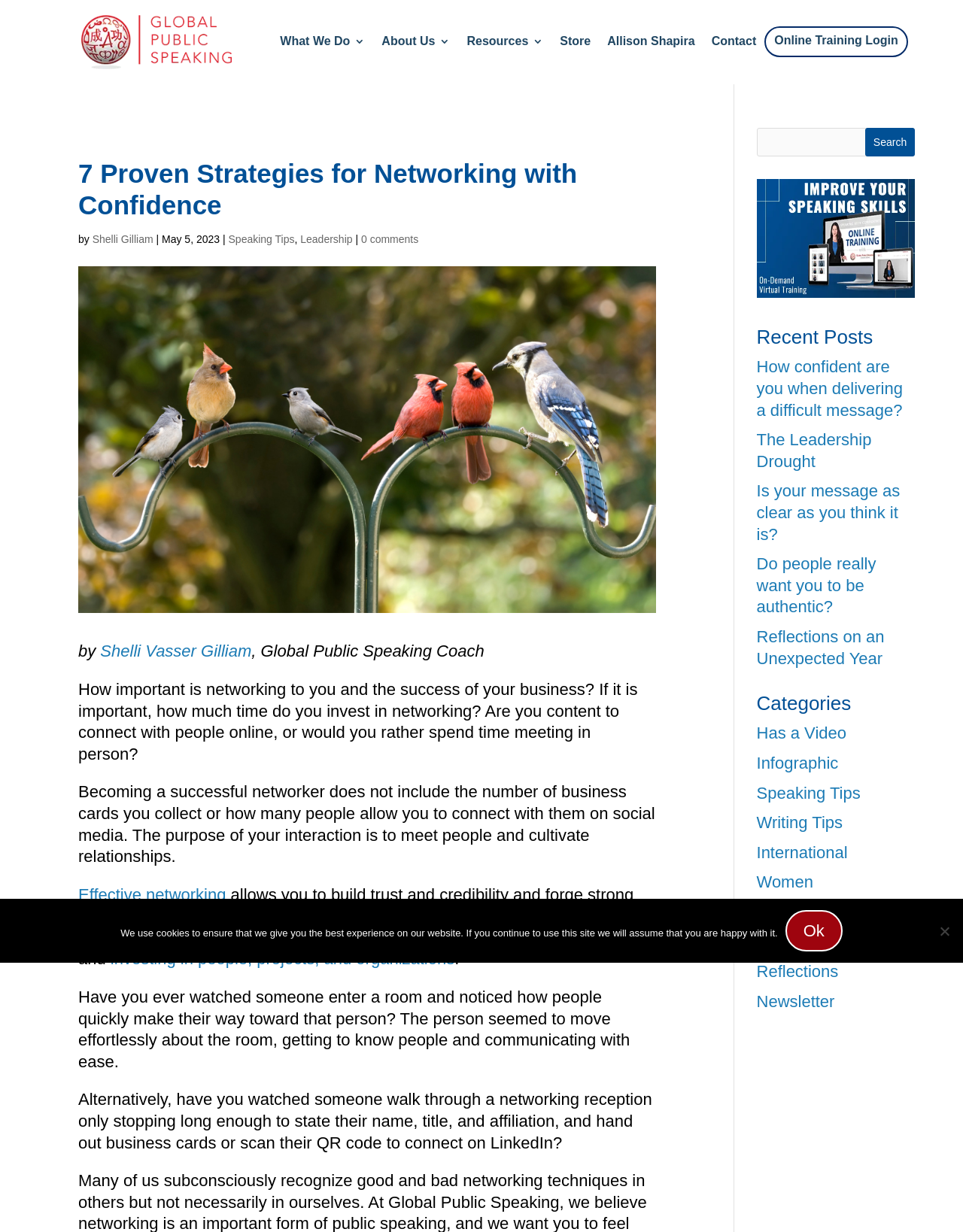Show the bounding box coordinates for the element that needs to be clicked to execute the following instruction: "Click on the 'Effective networking' link". Provide the coordinates in the form of four float numbers between 0 and 1, i.e., [left, top, right, bottom].

[0.081, 0.718, 0.235, 0.734]